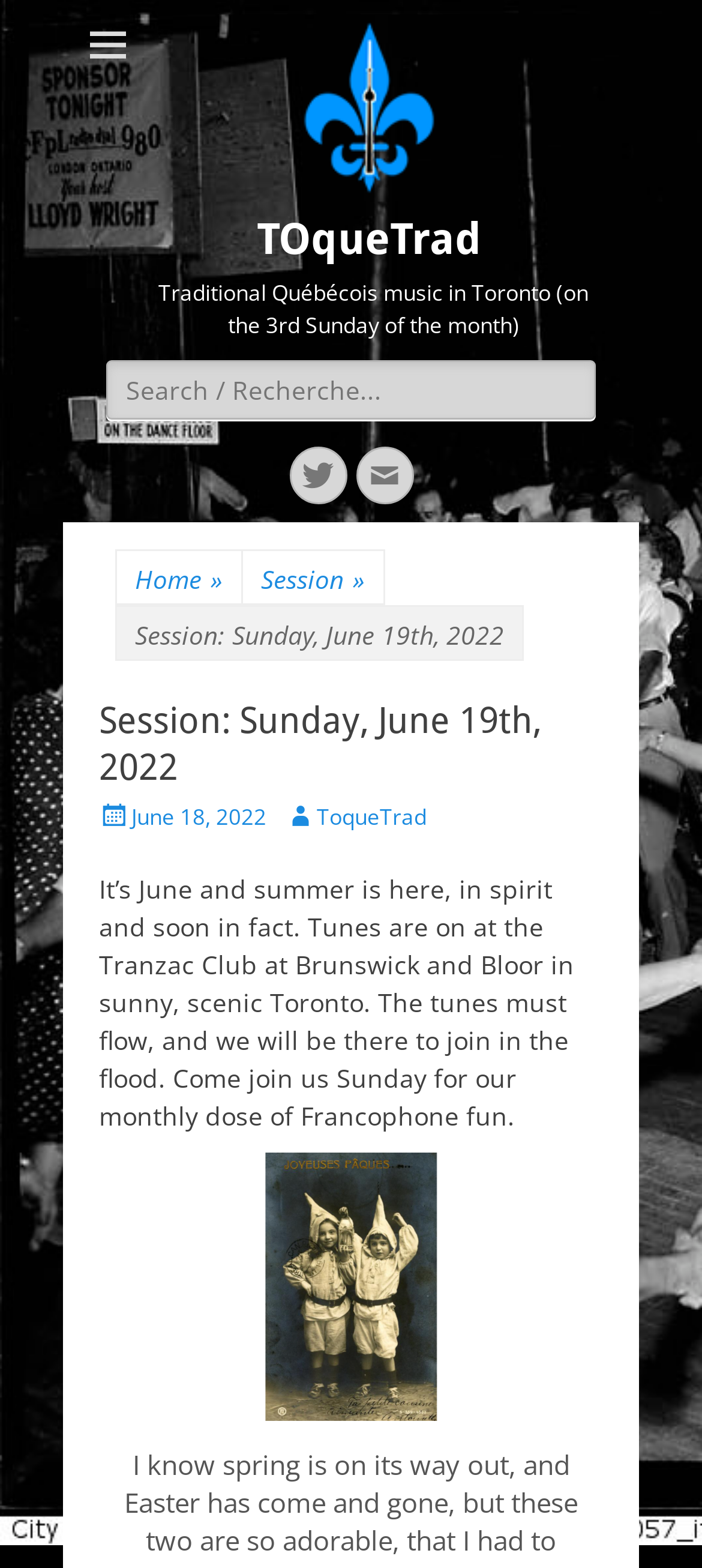Pinpoint the bounding box coordinates of the clickable element needed to complete the instruction: "Click on the 'Wordpress' link". The coordinates should be provided as four float numbers between 0 and 1: [left, top, right, bottom].

None